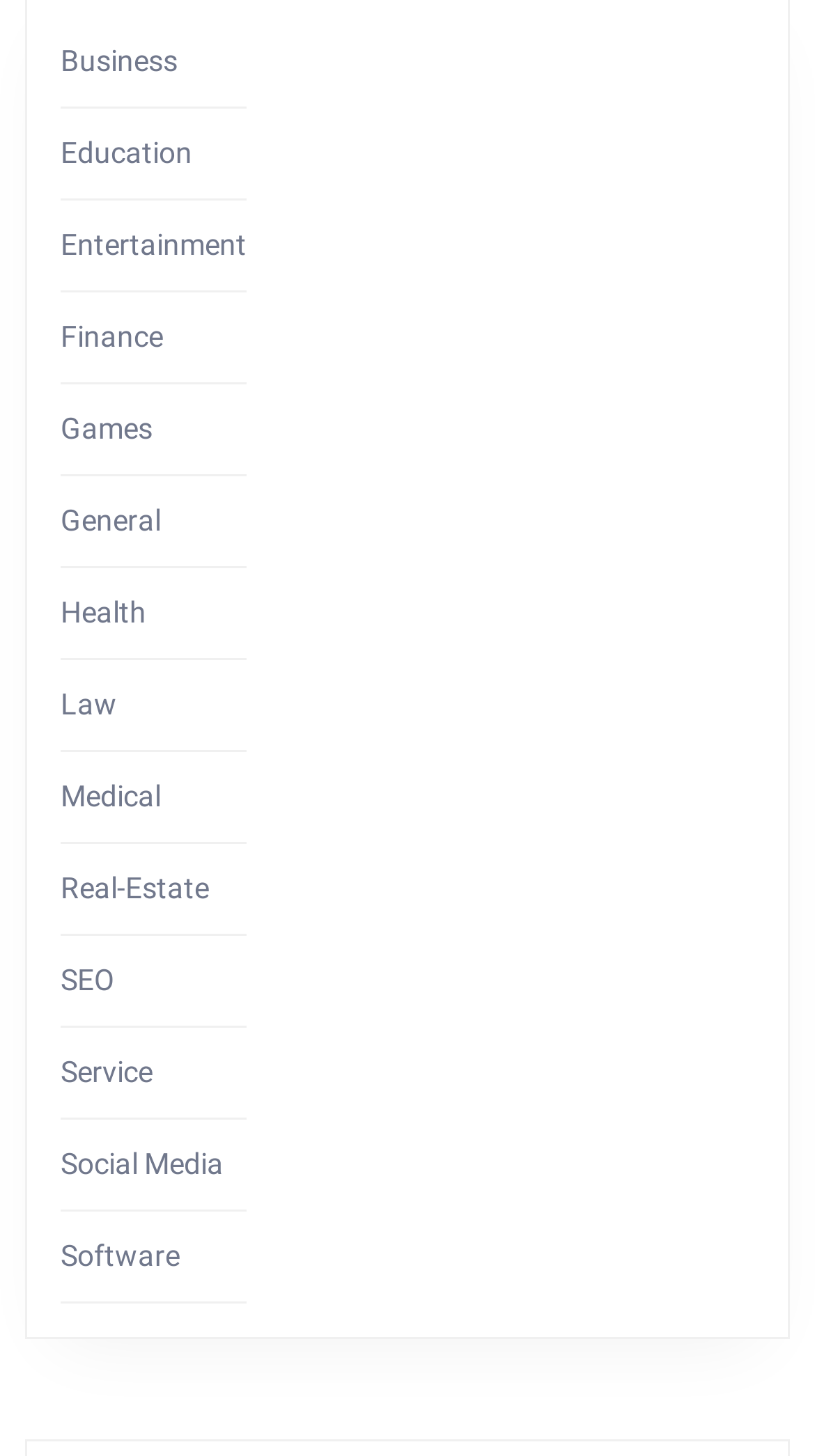Using the webpage screenshot and the element description Social Media, determine the bounding box coordinates. Specify the coordinates in the format (top-left x, top-left y, bottom-right x, bottom-right y) with values ranging from 0 to 1.

[0.074, 0.788, 0.274, 0.811]